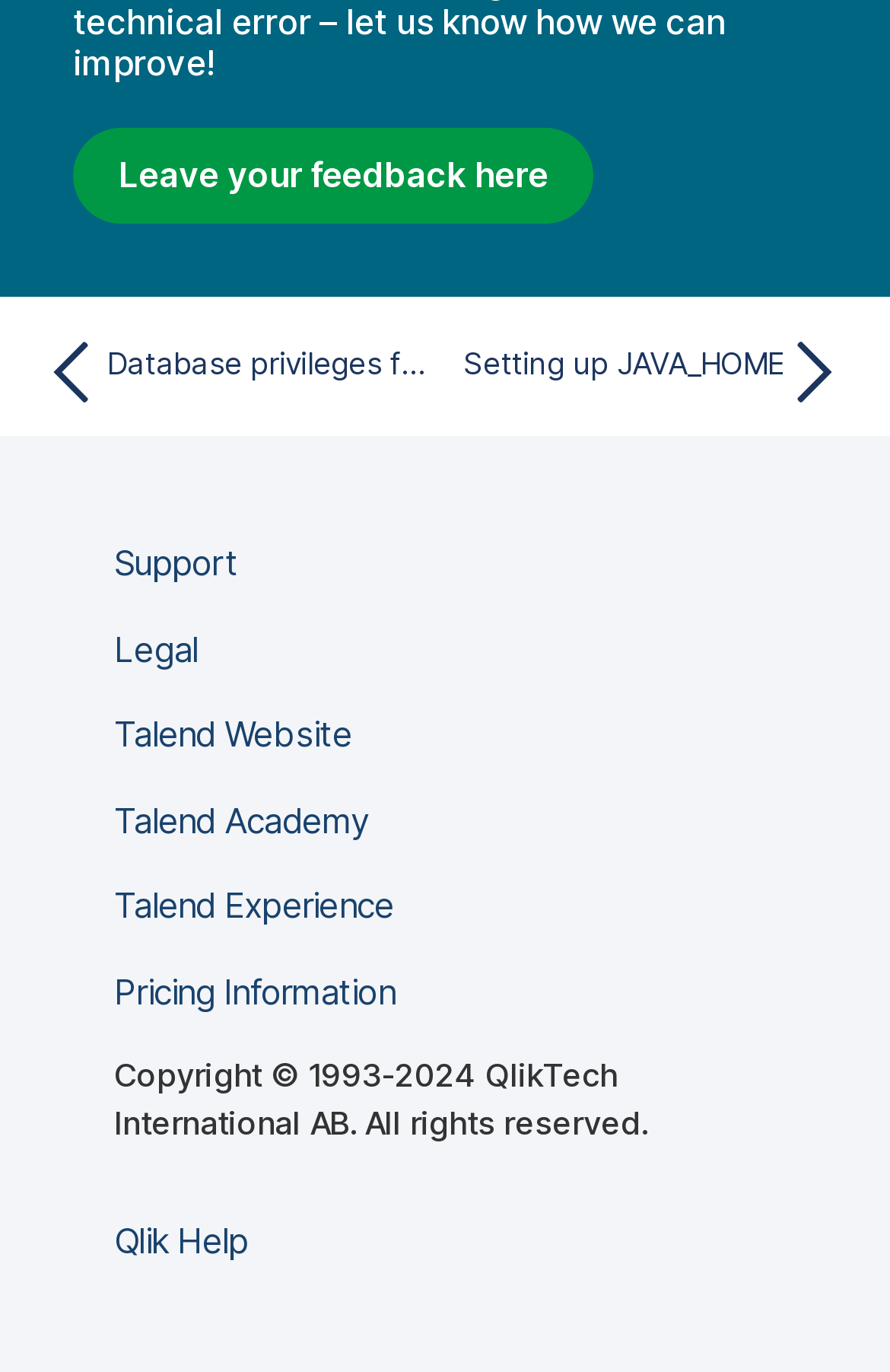Using a single word or phrase, answer the following question: 
What is the topic of the next page?

Setting up JAVA_HOME